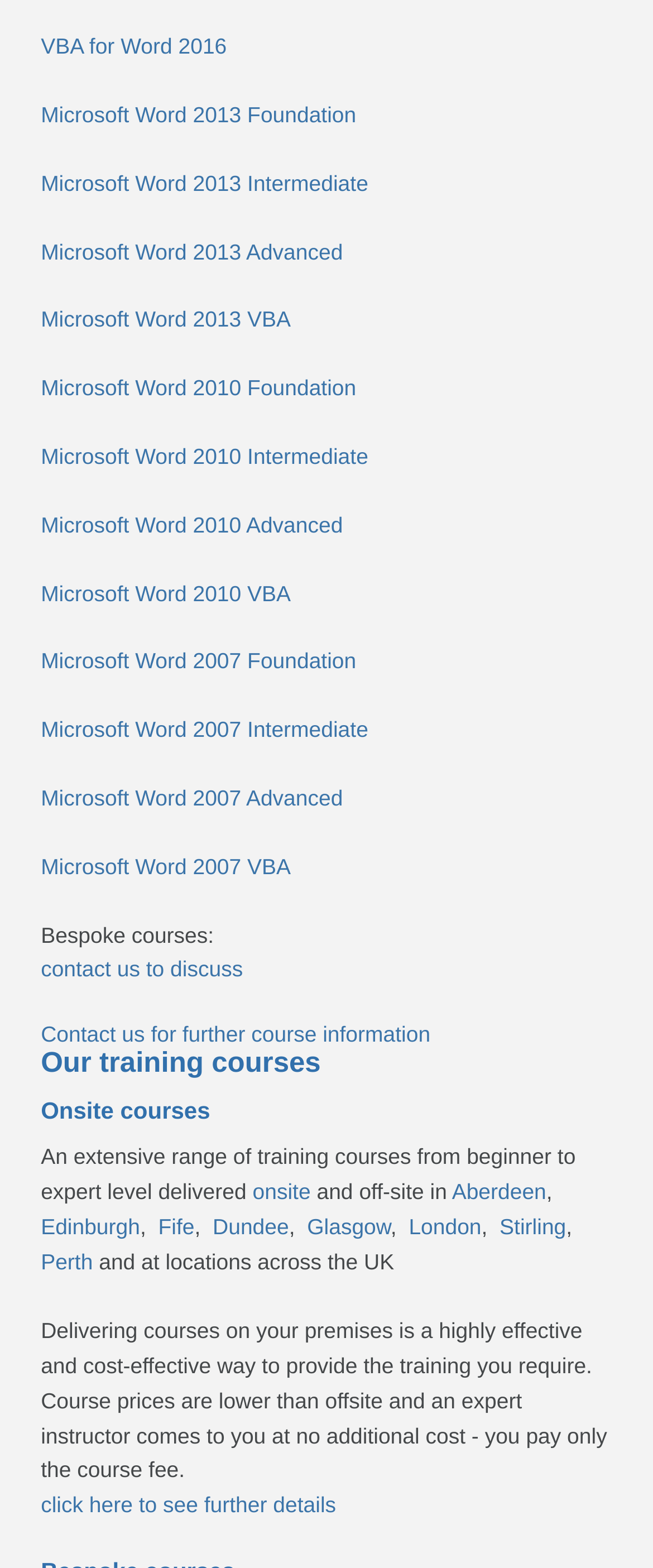Find the bounding box coordinates for the area that must be clicked to perform this action: "Click on VBA for Word 2016".

[0.062, 0.022, 0.347, 0.038]